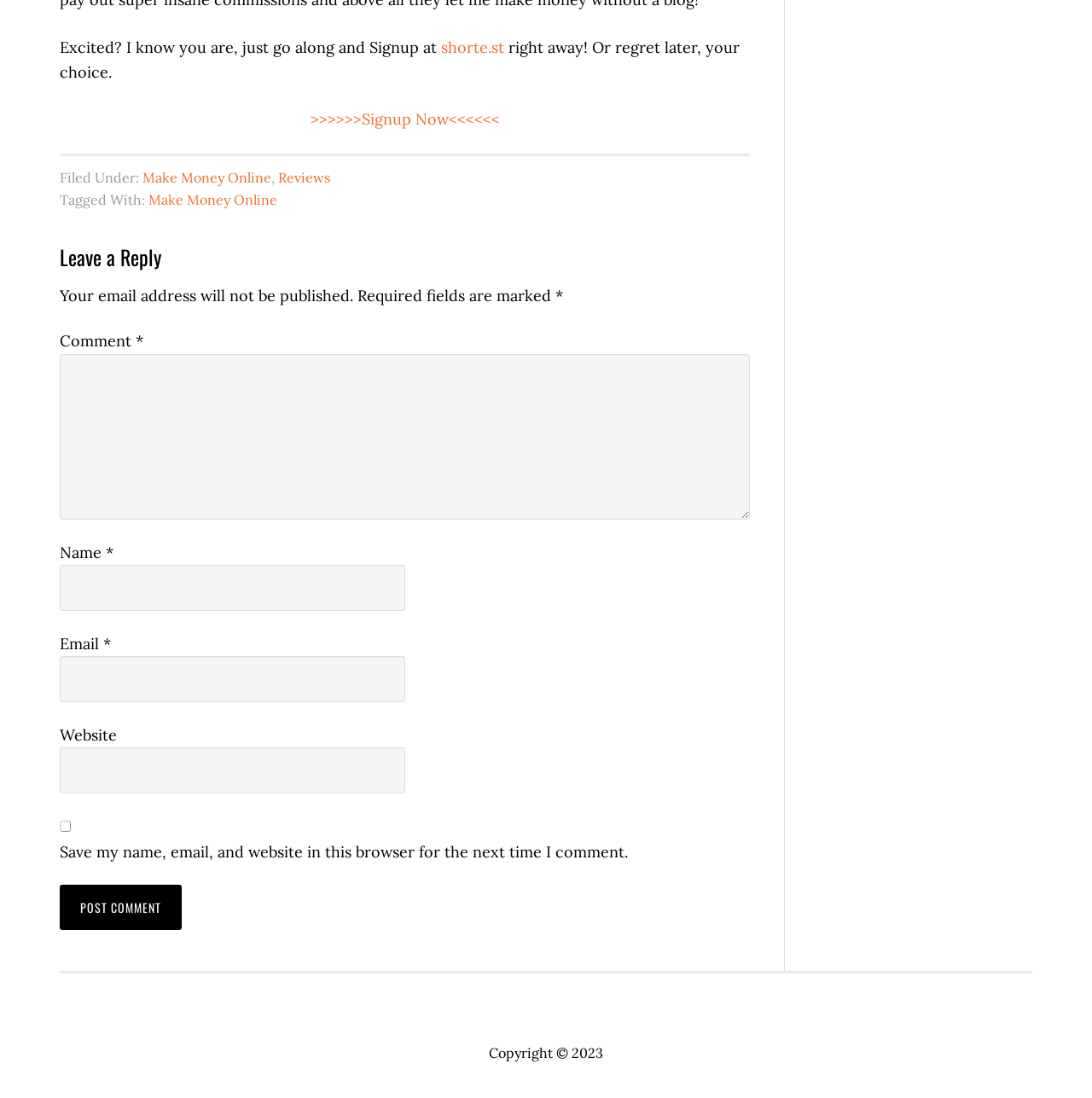Predict the bounding box coordinates of the area that should be clicked to accomplish the following instruction: "Type your name". The bounding box coordinates should consist of four float numbers between 0 and 1, i.e., [left, top, right, bottom].

[0.055, 0.514, 0.371, 0.556]